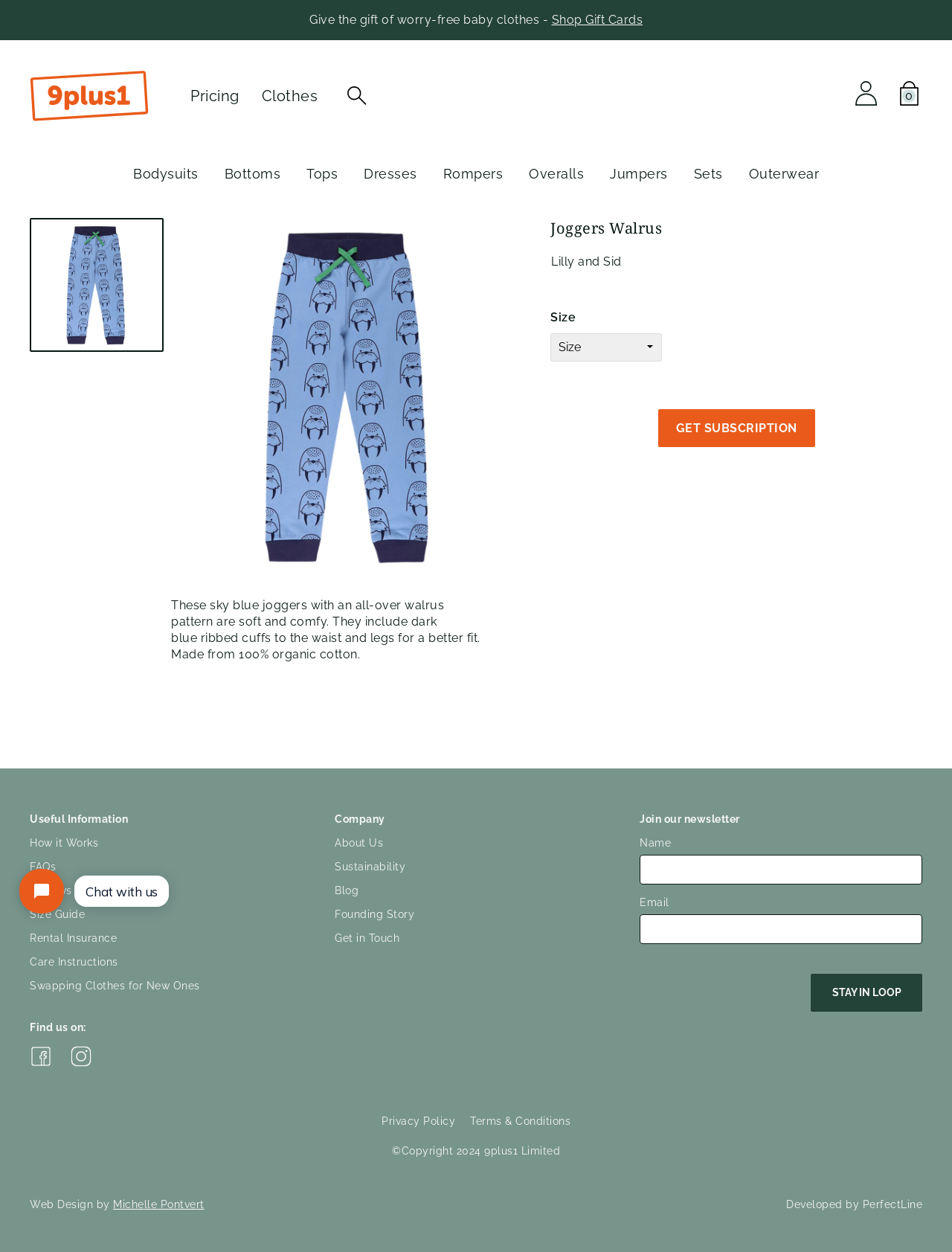What is the pattern on the joggers?
Based on the image, answer the question with a single word or brief phrase.

Walrus